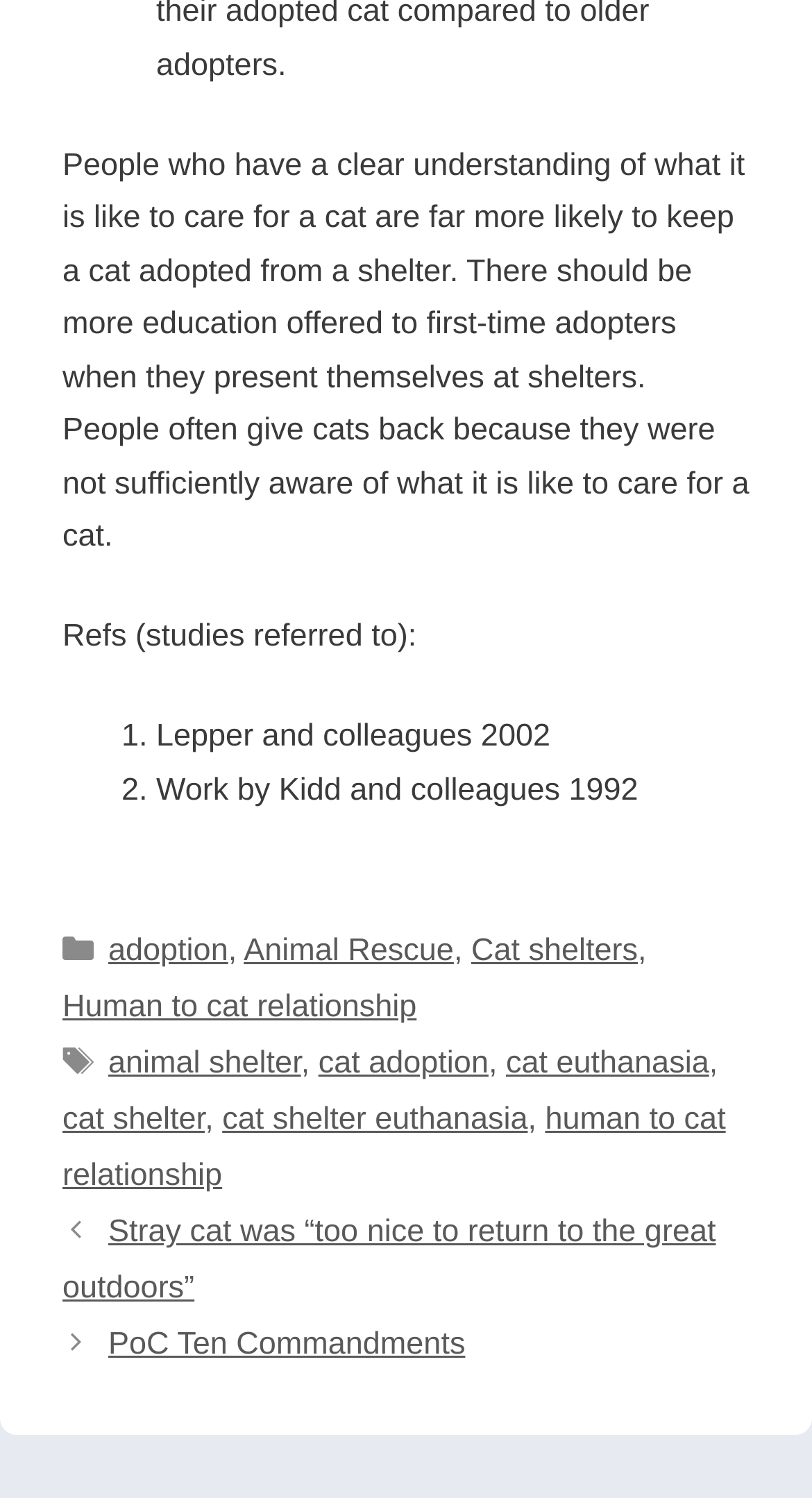How many links are provided in the 'Tags' section?
Using the image, answer in one word or phrase.

6